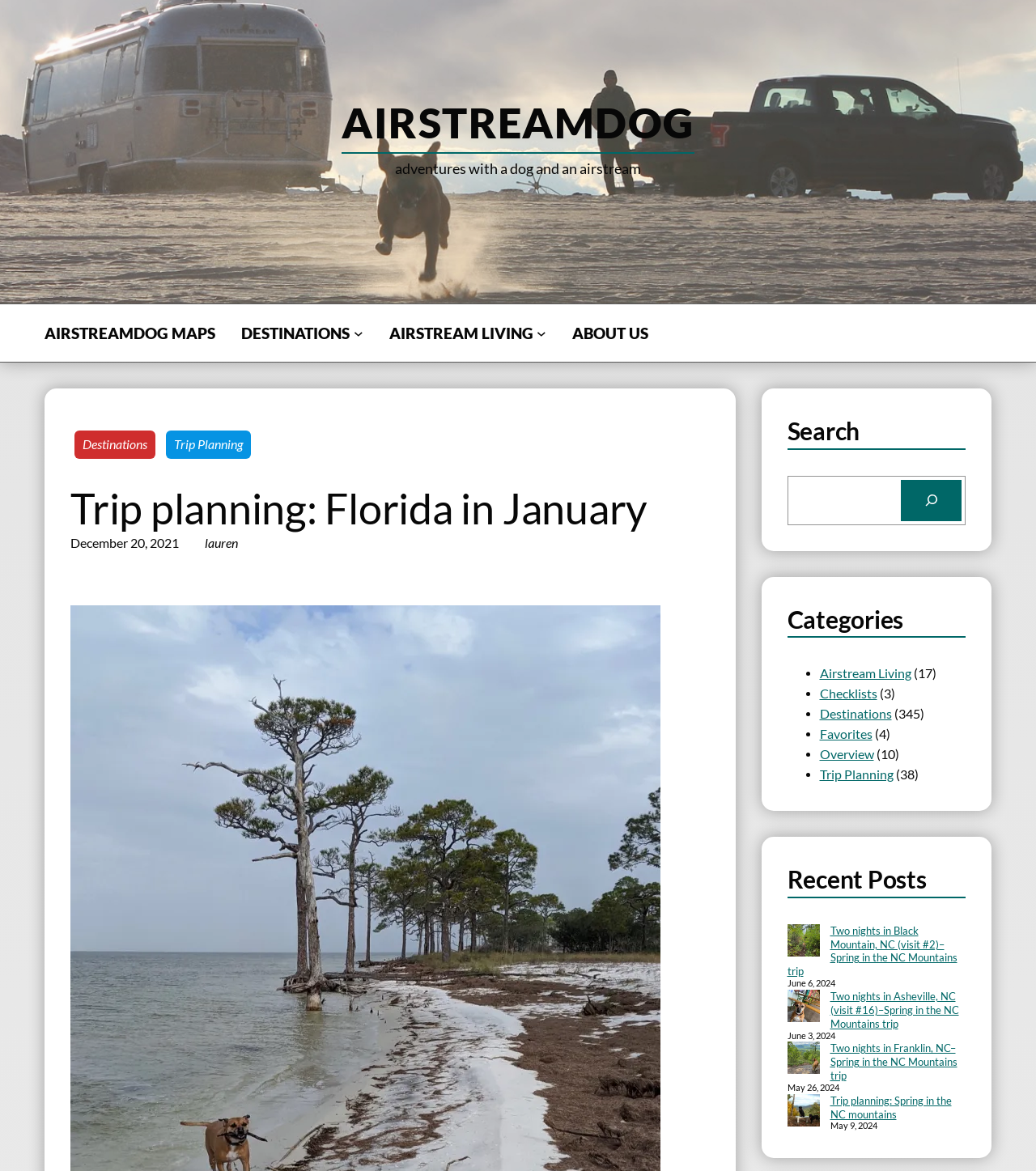From the details in the image, provide a thorough response to the question: What is the category with the most posts?

The webpage has a section for categories, which lists 'Airstream Living', 'Checklists', 'Destinations', 'Favorites', 'Overview', and 'Trip Planning' along with the number of posts in each category. The category with the most posts is 'Destinations' with 345 posts.